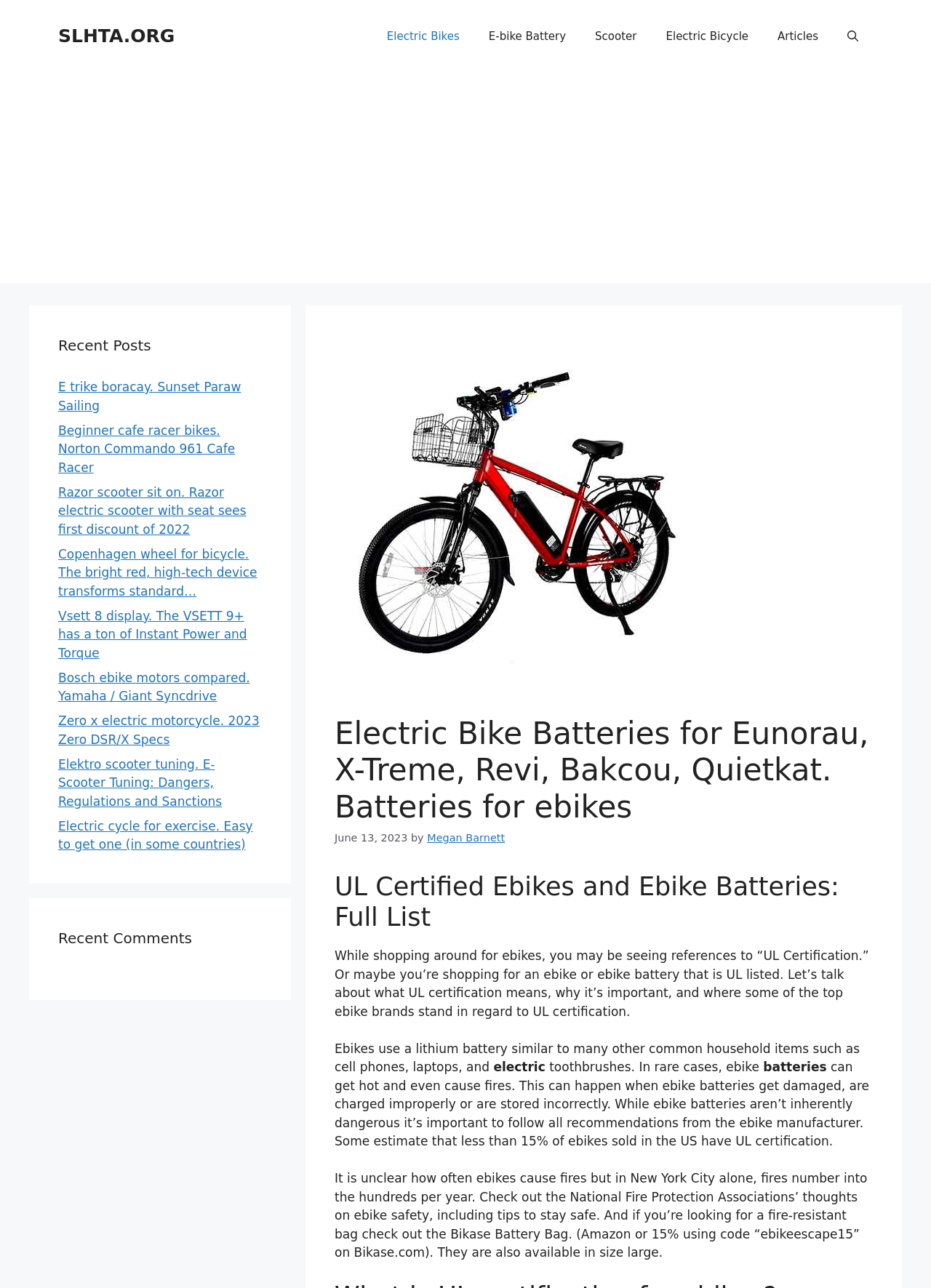Determine the bounding box coordinates of the section to be clicked to follow the instruction: "Check out the recent post 'E trike boracay. Sunset Paraw Sailing'". The coordinates should be given as four float numbers between 0 and 1, formatted as [left, top, right, bottom].

[0.062, 0.295, 0.259, 0.32]